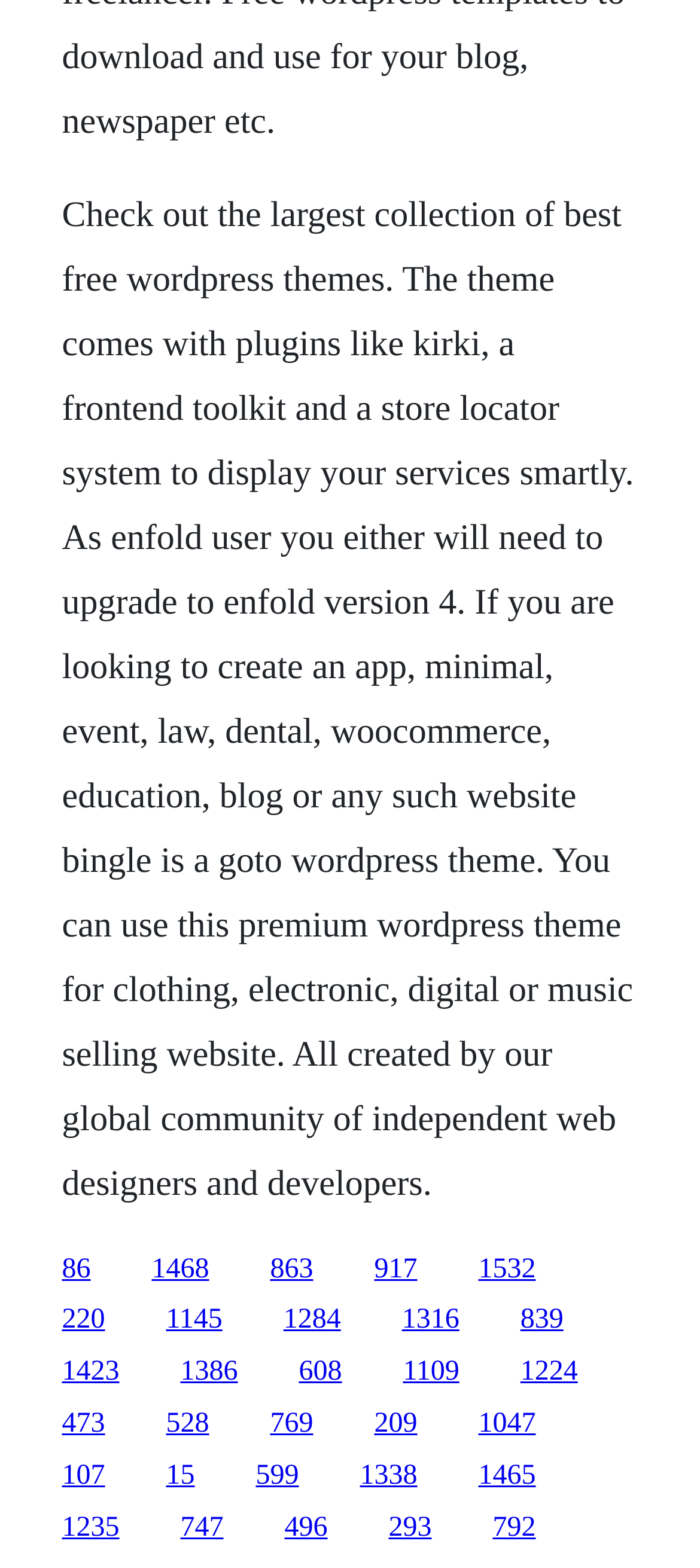Identify the bounding box coordinates of the region I need to click to complete this instruction: "Visit the Enfold version 4 website".

[0.088, 0.799, 0.129, 0.819]